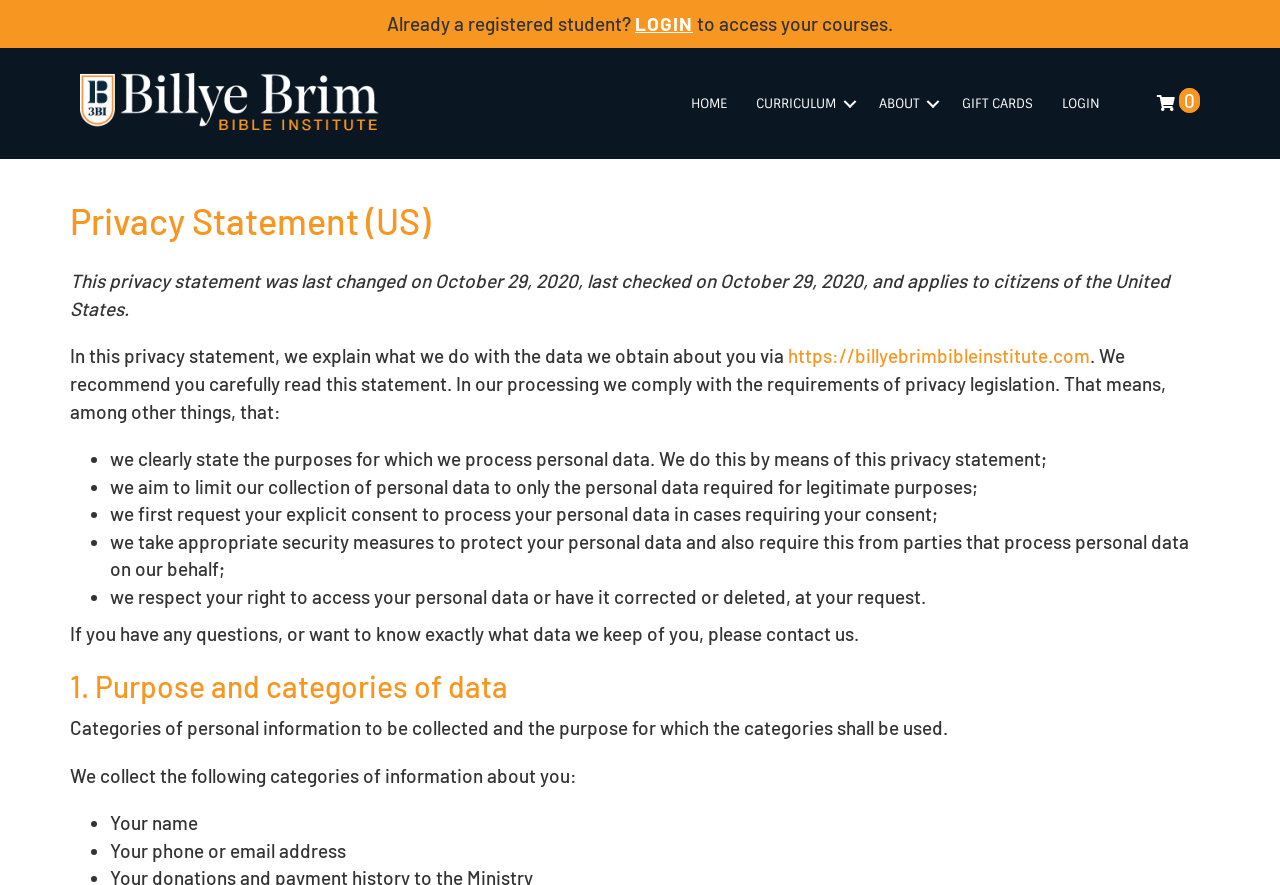Illustrate the webpage with a detailed description.

The webpage is a privacy statement for Billye Brim Bible Institute, specifically tailored for citizens of the United States. At the top, there is a logo of the institute on the left, and a navigation menu on the right with links to "HOME", "CURRICULUM", "ABOUT", "GIFT CARDS", and "LOGIN". Below the navigation menu, there is a section with a heading "Privacy Statement (US)" and a brief description of the purpose of the statement.

The main content of the webpage is divided into sections, each with a heading and a list of points. The first section explains the purpose of the privacy statement and the categories of data collected. There are five points listed, each with a bullet point, explaining how the institute processes personal data, including clearly stating the purposes, limiting data collection, requesting consent, taking security measures, and respecting the right to access or correct personal data.

The second section, labeled "1. Purpose and categories of data", lists the categories of personal information collected, including name and phone or email address. The text is presented in a clear and concise manner, with headings and bullet points making it easy to read and understand. There is also a call to action at the end, encouraging users to contact the institute if they have any questions or want to know what data is kept about them.